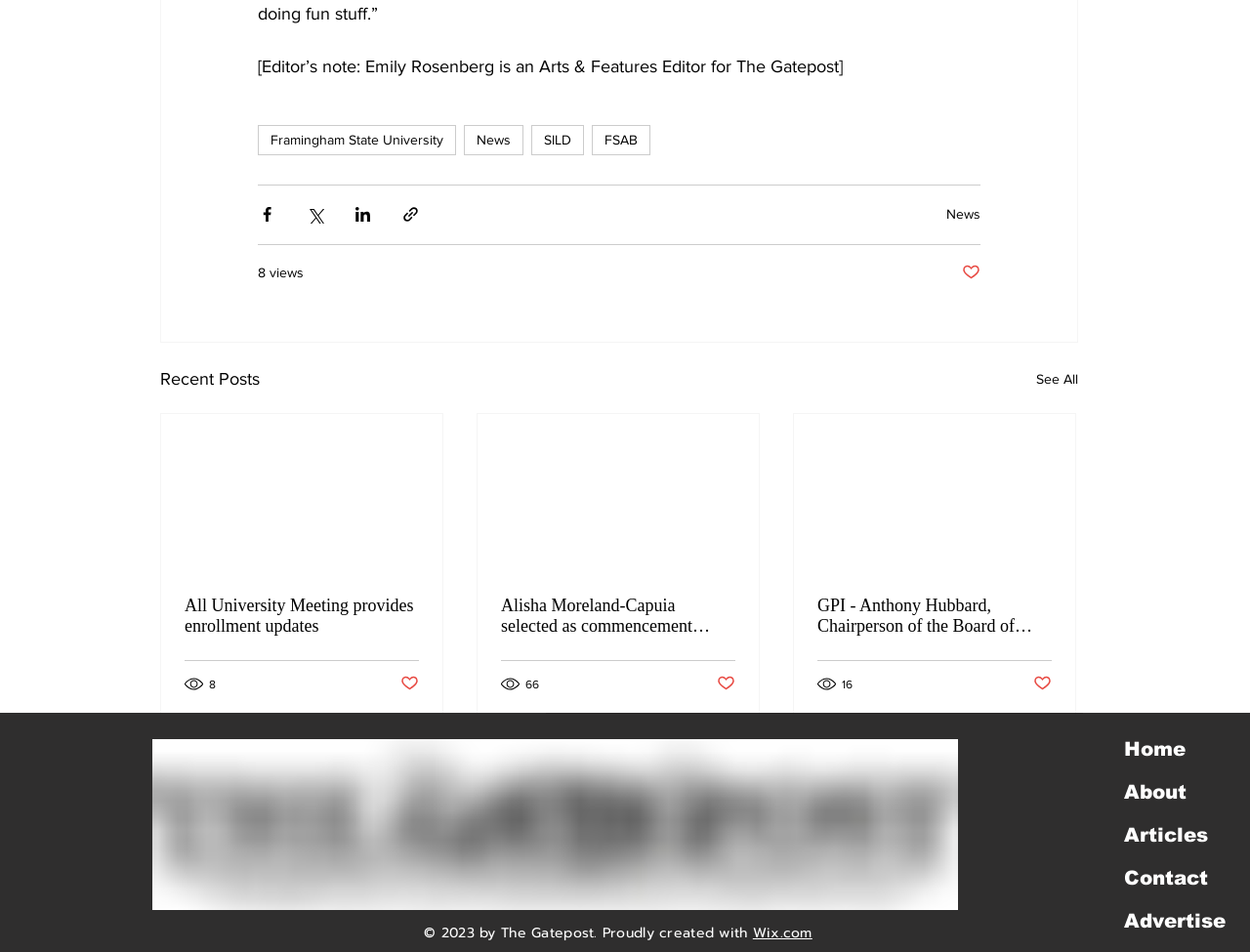Identify the coordinates of the bounding box for the element that must be clicked to accomplish the instruction: "Read the article about All University Meeting".

[0.148, 0.625, 0.335, 0.668]